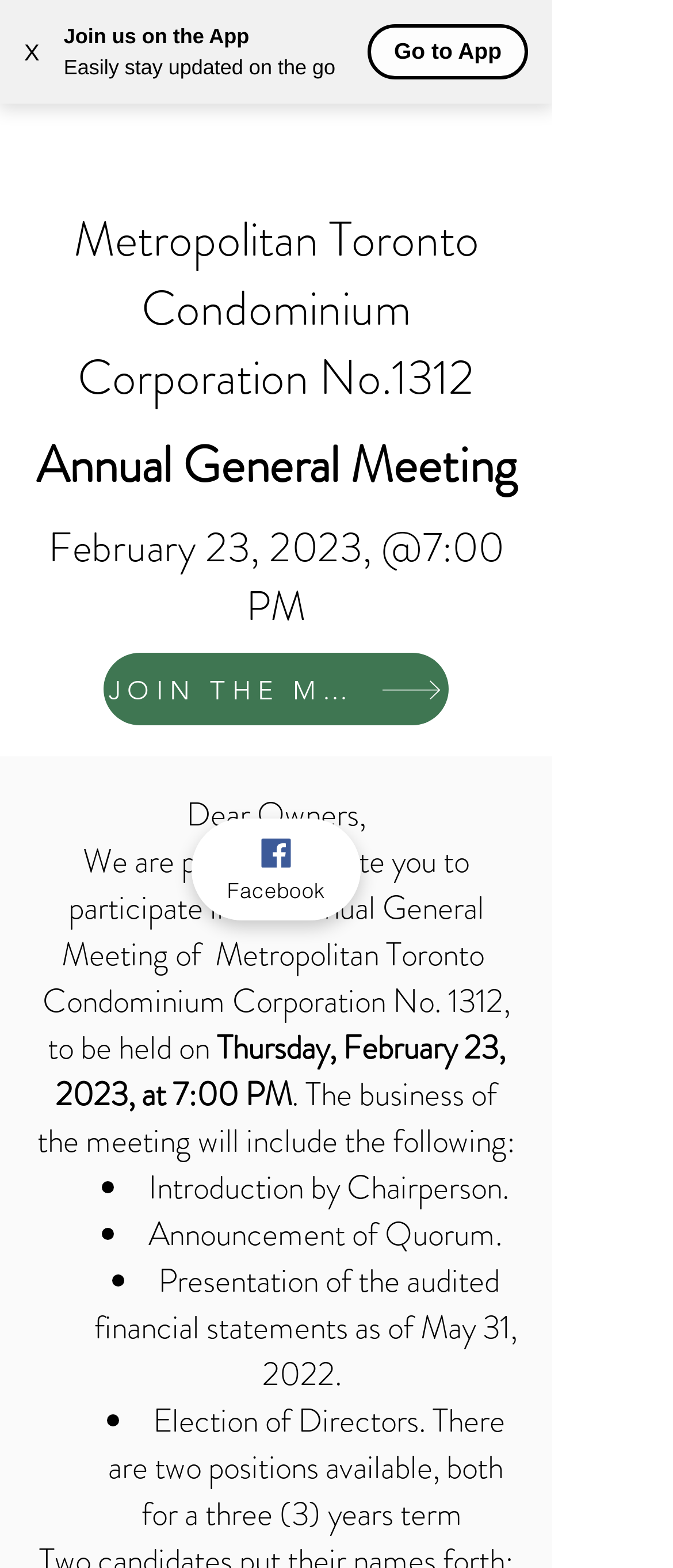Give a short answer using one word or phrase for the question:
What is the time of the meeting?

7:00 PM